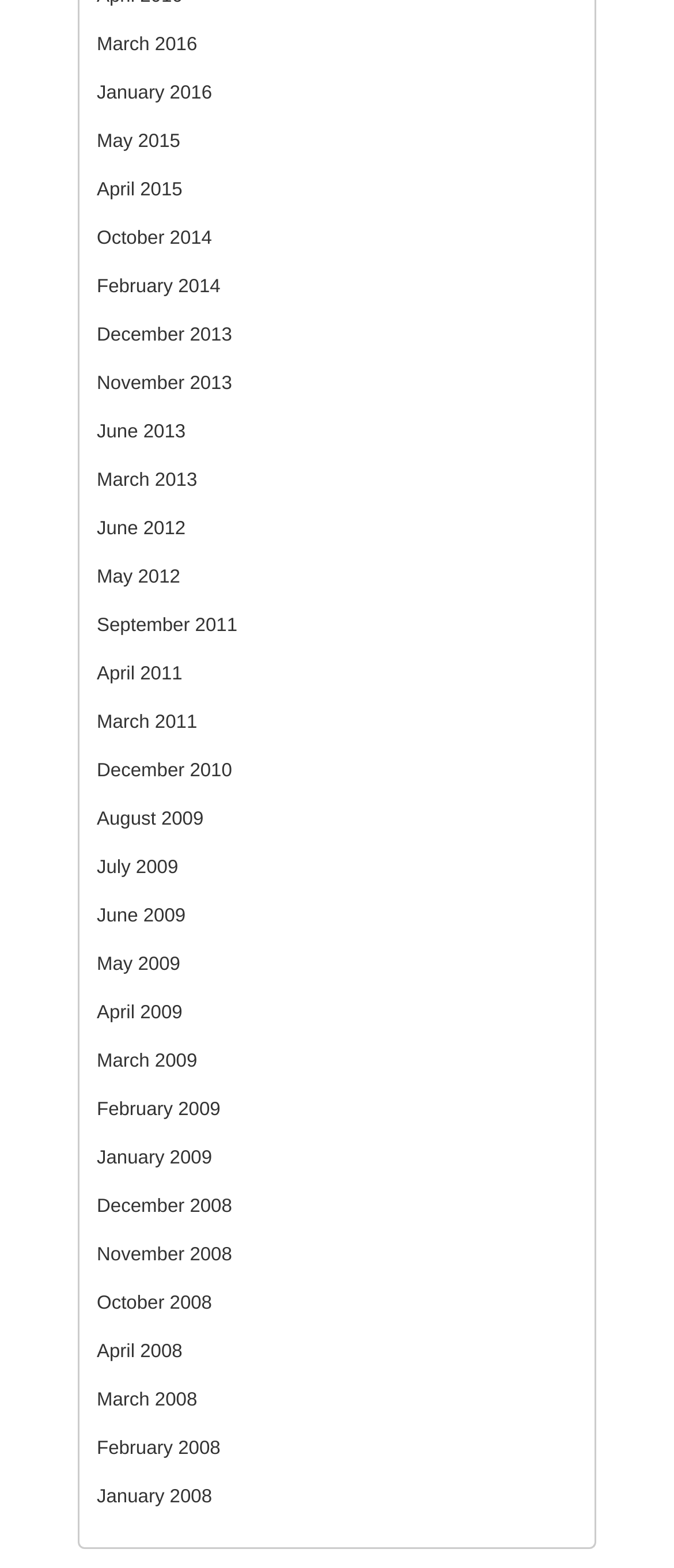Specify the bounding box coordinates for the region that must be clicked to perform the given instruction: "view March 2016".

[0.144, 0.022, 0.293, 0.036]